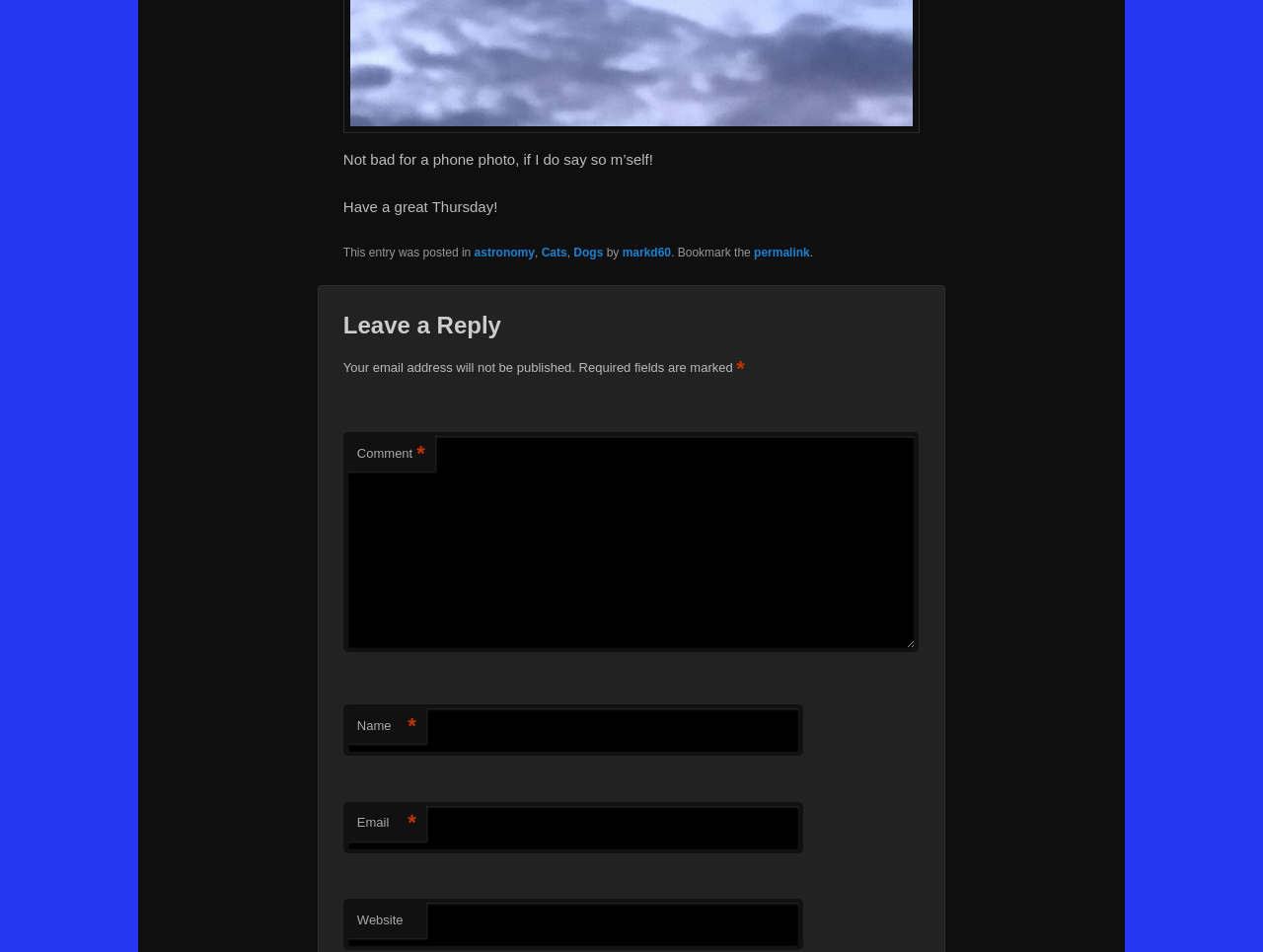Answer the question with a brief word or phrase:
What is the category of the post?

astronomy, Cats, Dogs